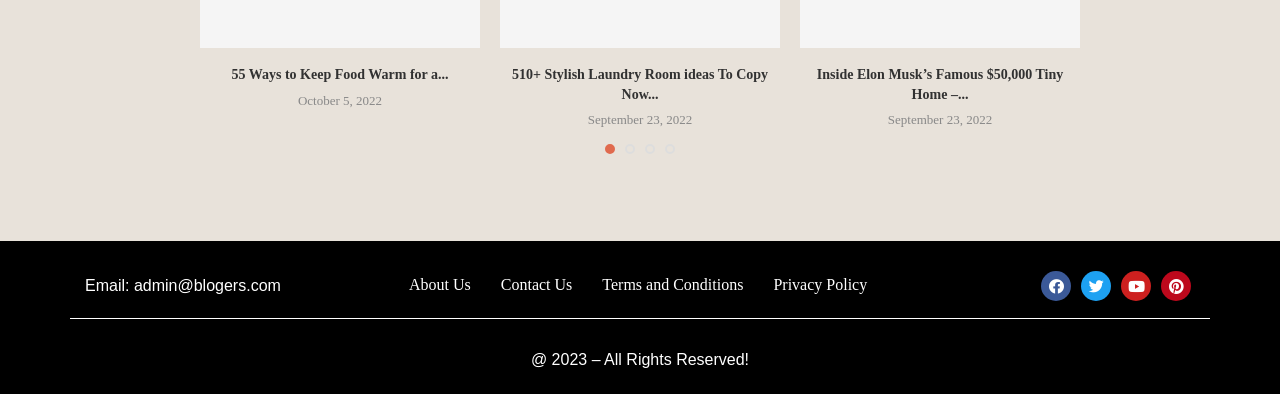For the given element description Youtube, determine the bounding box coordinates of the UI element. The coordinates should follow the format (top-left x, top-left y, bottom-right x, bottom-right y) and be within the range of 0 to 1.

[0.876, 0.696, 0.899, 0.77]